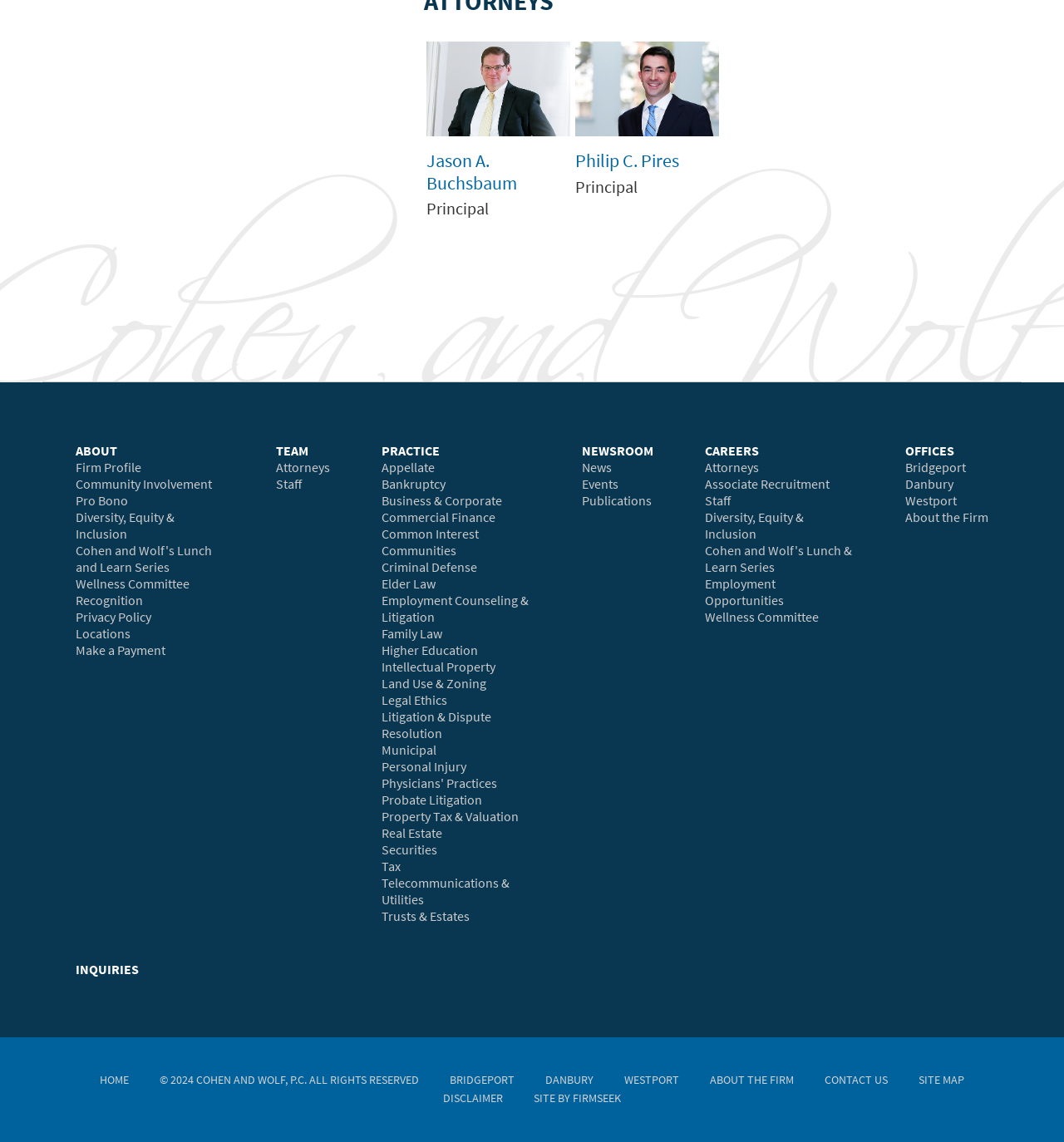Given the content of the image, can you provide a detailed answer to the question?
How many office locations are listed?

By examining the webpage, I found three links with the names of office locations, which are 'Bridgeport', 'Danbury', and 'Westport'. Therefore, there are three office locations listed on the webpage.